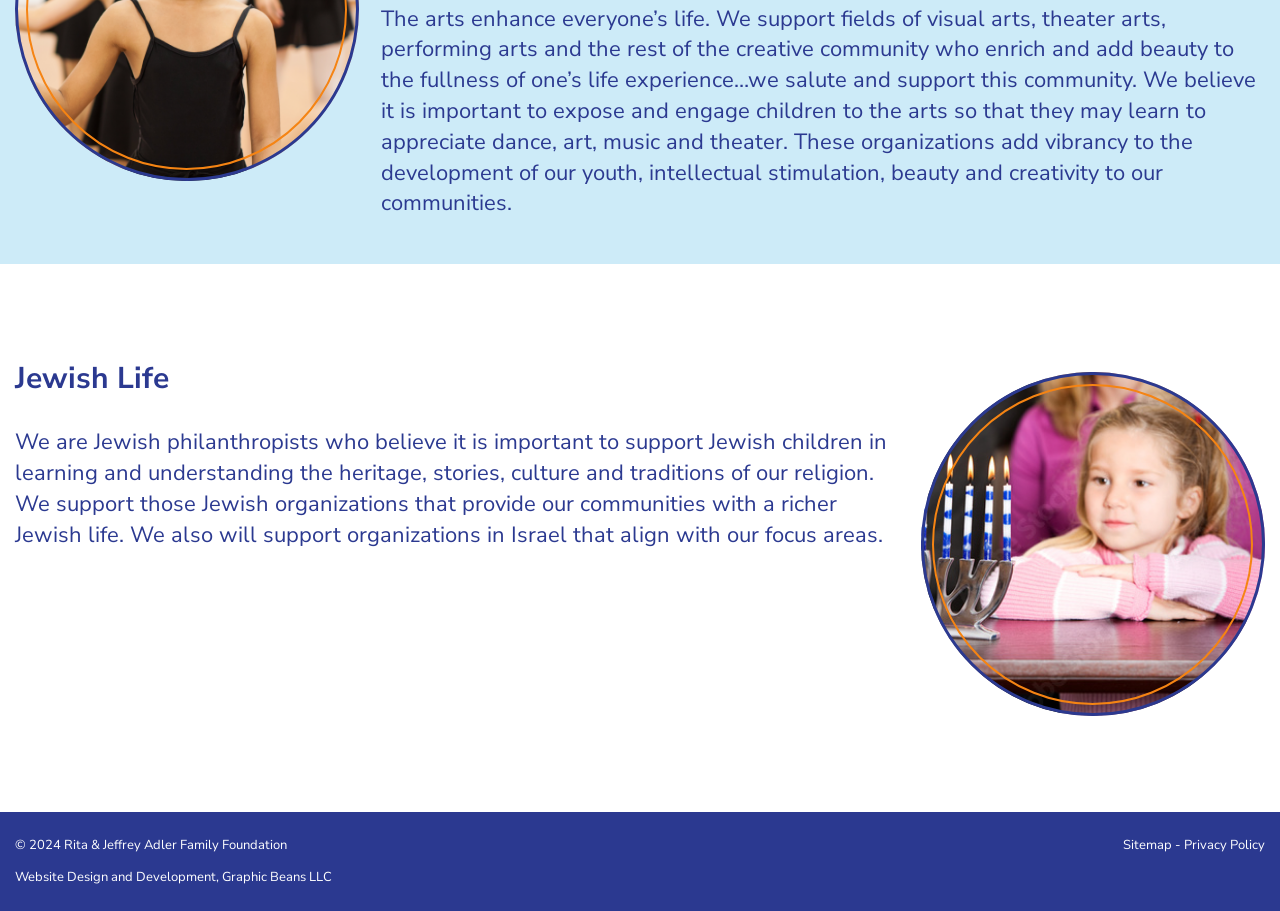Using the information in the image, give a comprehensive answer to the question: 
What is the purpose of the foundation?

The webpage states that the foundation supports fields of visual arts, theater arts, performing arts, and Jewish life, indicating that its purpose is to promote and enrich these areas.